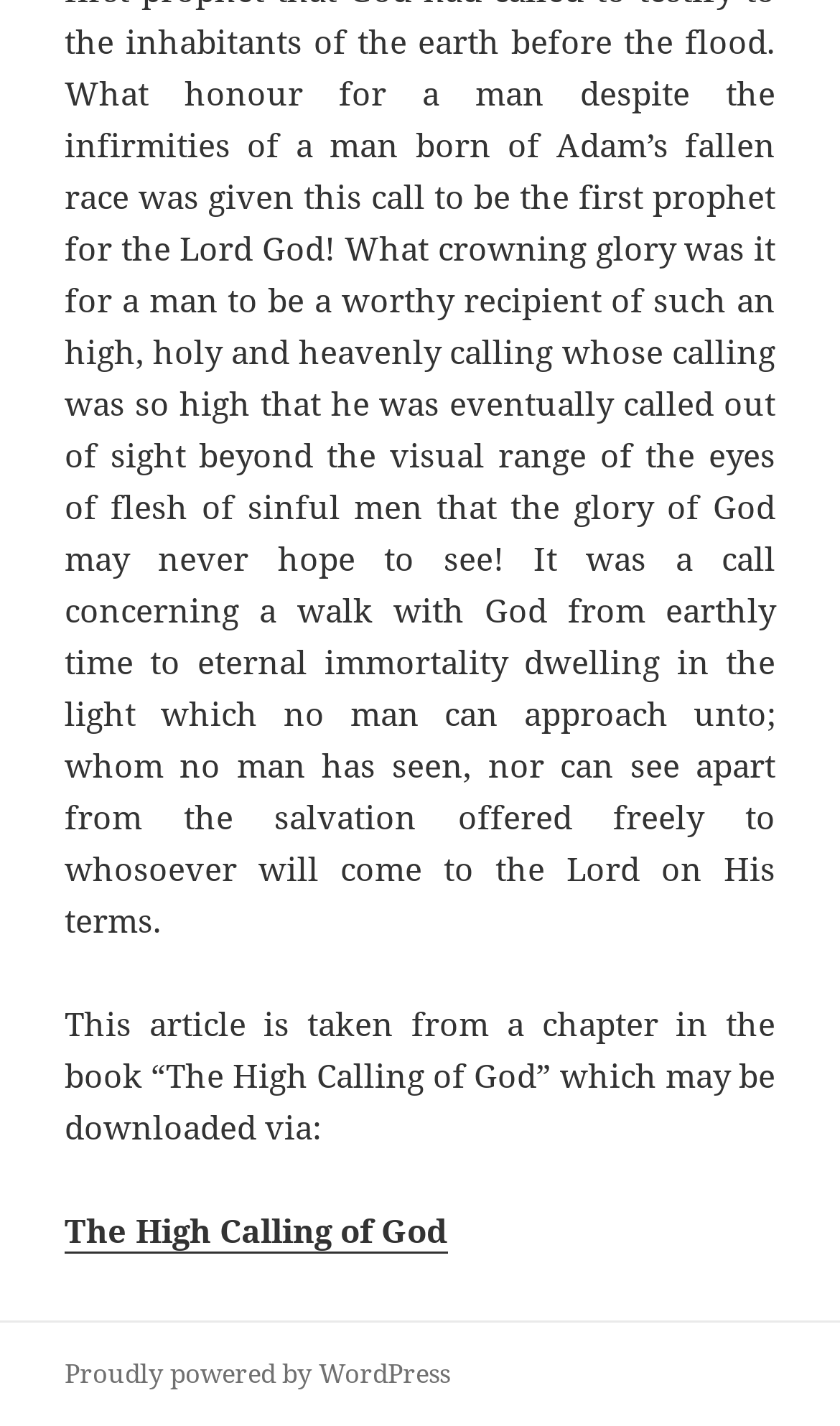Provide the bounding box coordinates for the UI element that is described as: "Proudly powered by WordPress".

[0.077, 0.95, 0.536, 0.977]